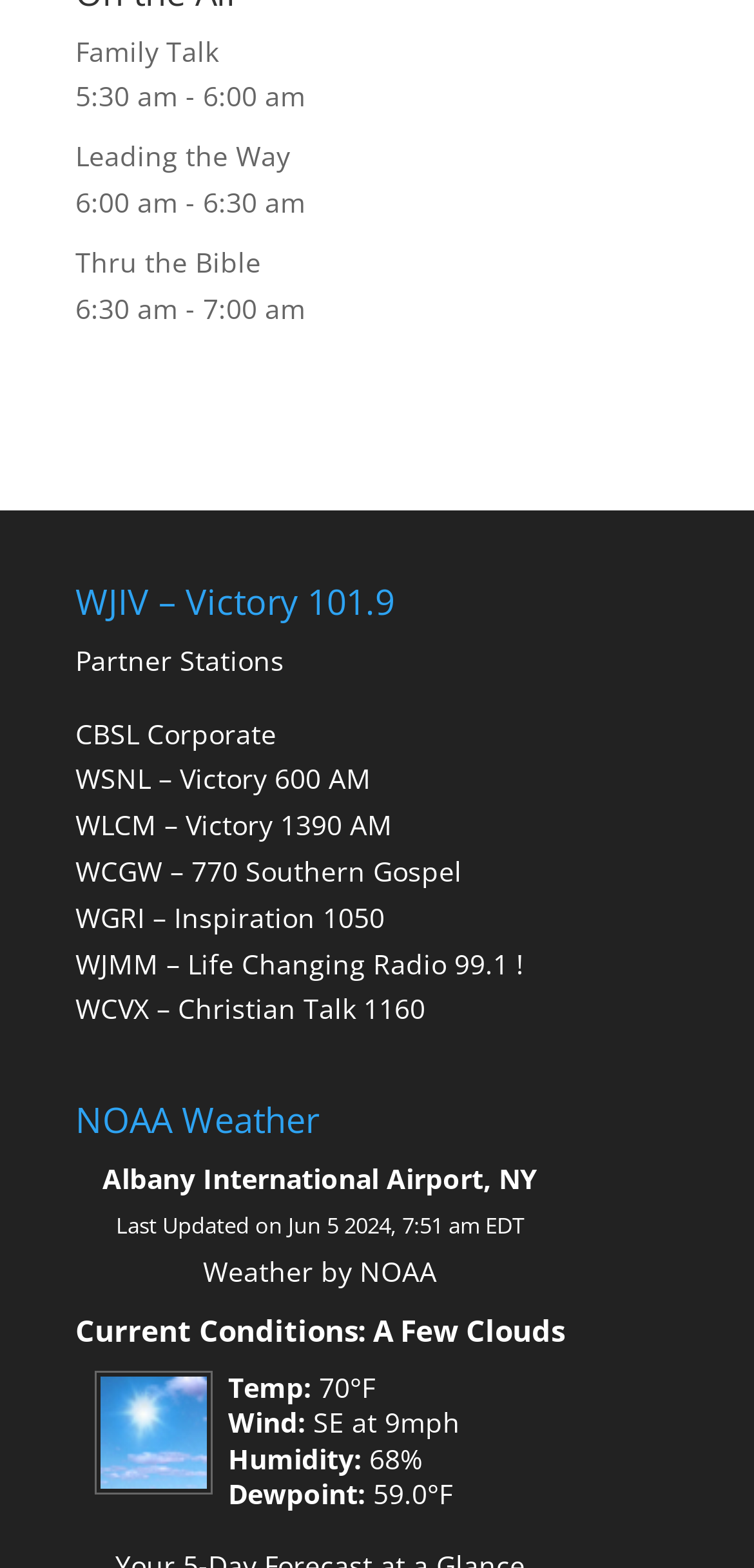Determine the bounding box coordinates of the clickable region to execute the instruction: "Go to NOAA website". The coordinates should be four float numbers between 0 and 1, denoted as [left, top, right, bottom].

[0.477, 0.798, 0.579, 0.822]